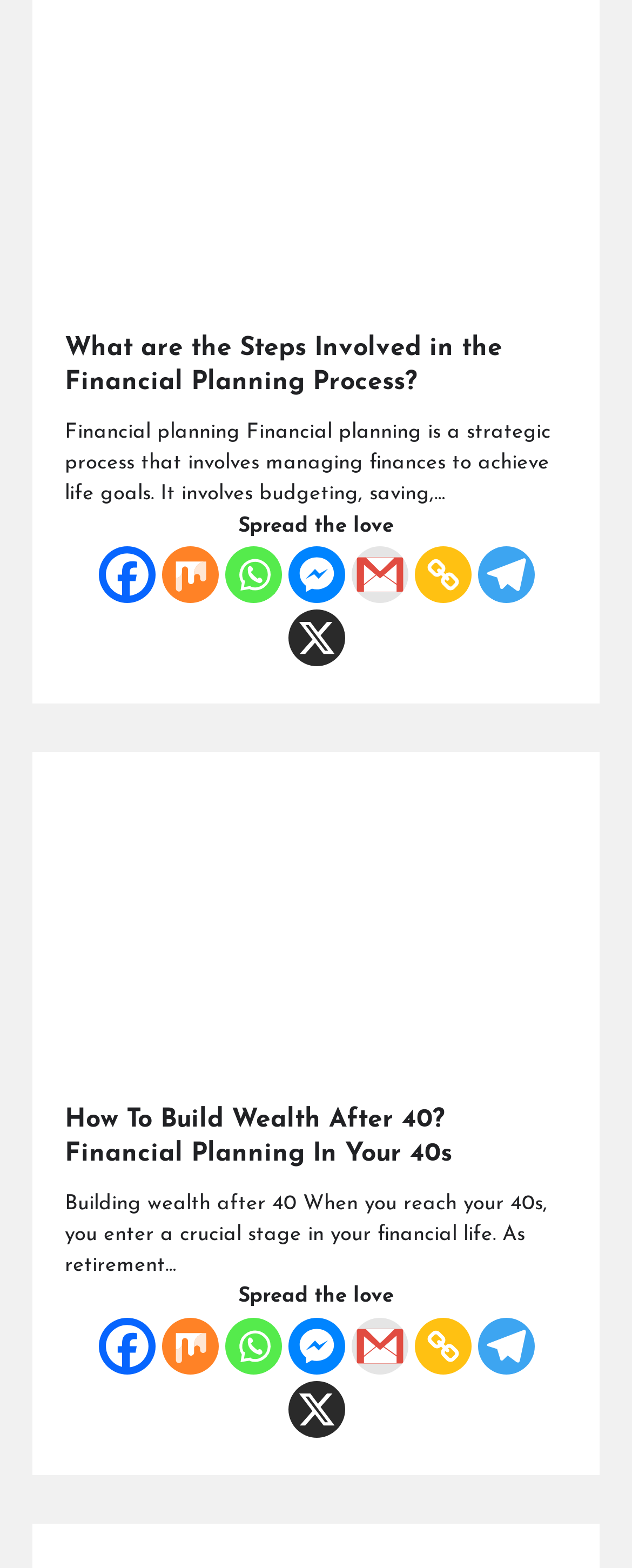Can you show the bounding box coordinates of the region to click on to complete the task described in the instruction: "Share on Facebook"?

[0.155, 0.348, 0.245, 0.384]